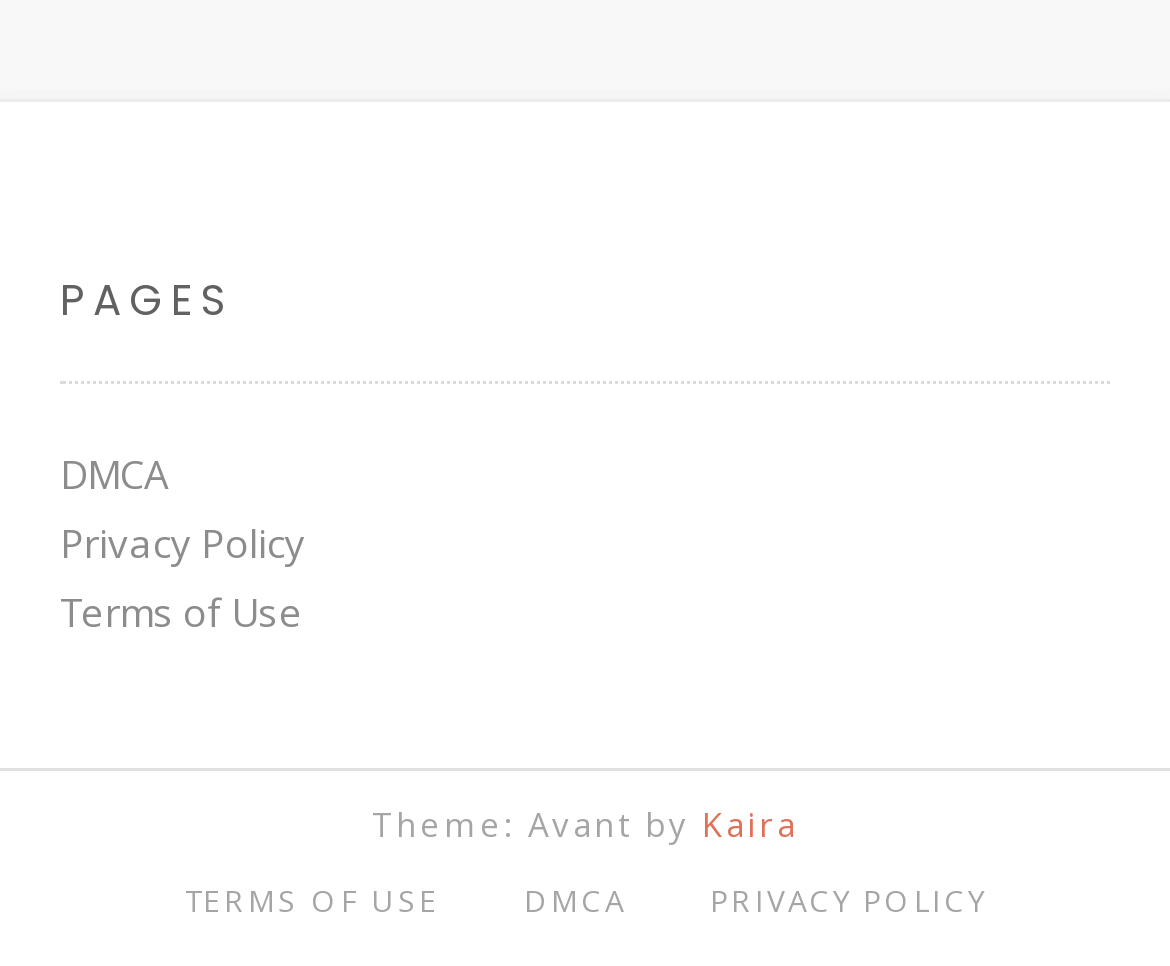How many links are there in the footer section?
Answer the question with just one word or phrase using the image.

3